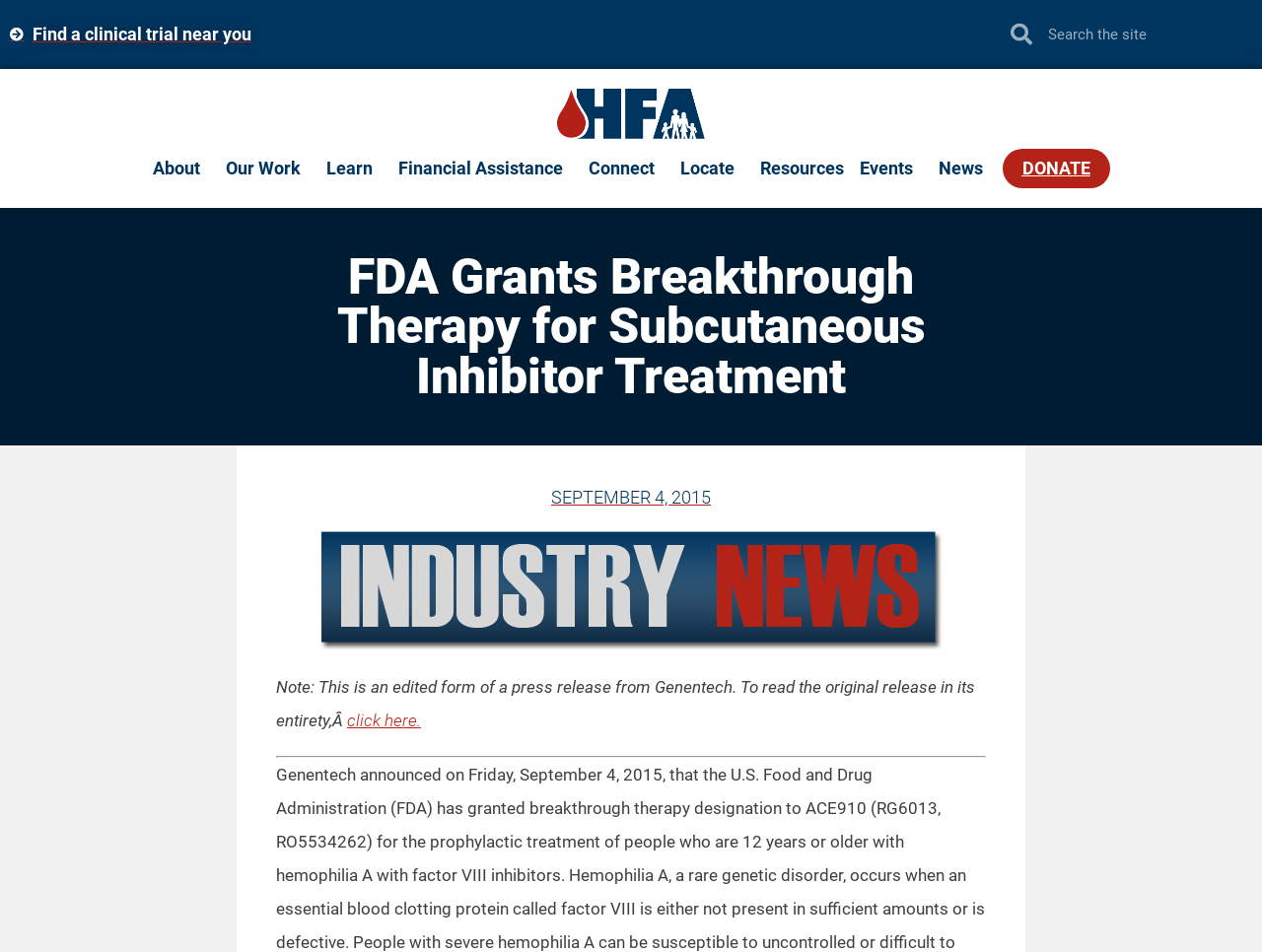What is the text on the top-right search box?
Provide a concise answer using a single word or phrase based on the image.

Search